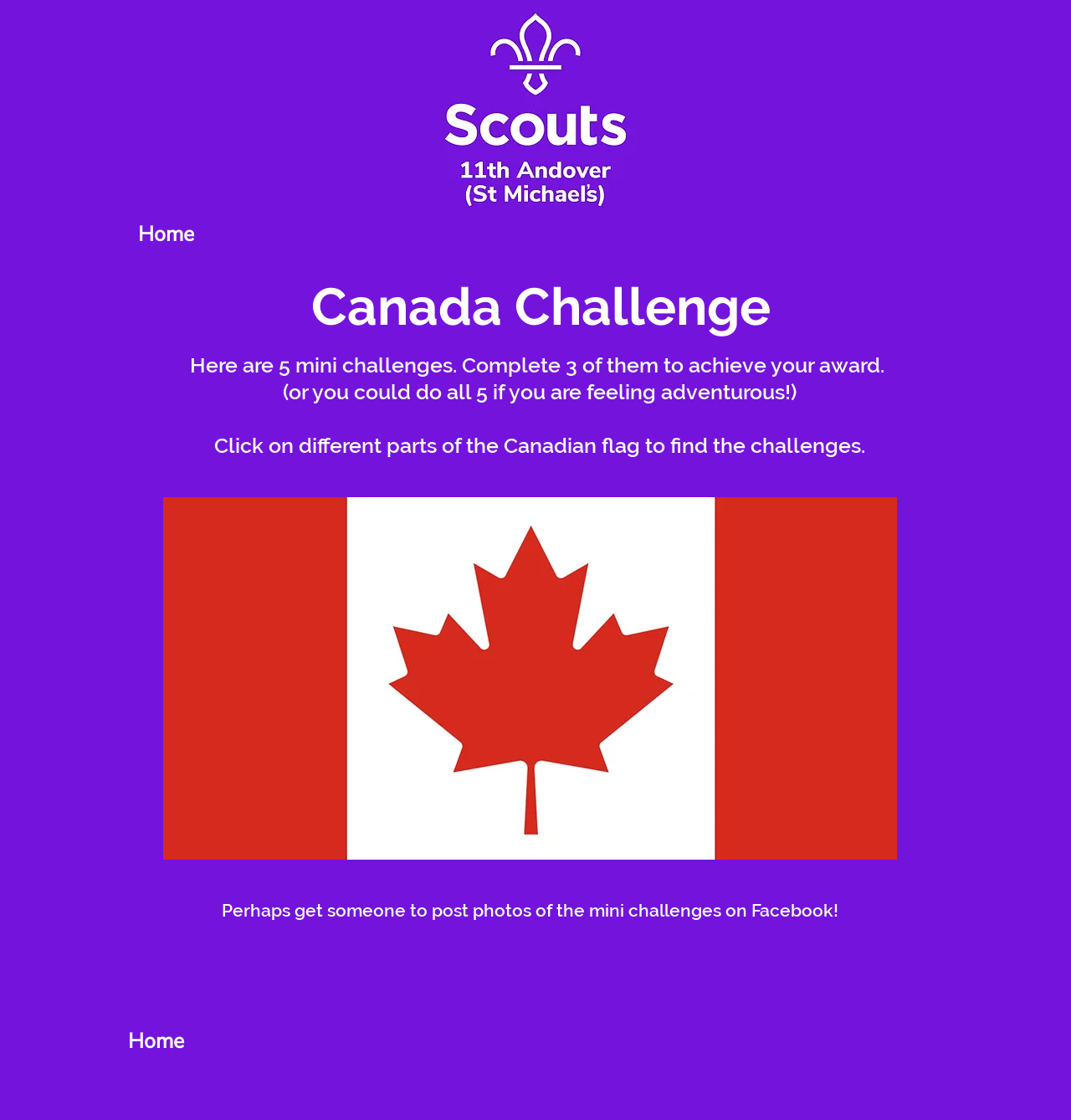Provide a thorough description of the webpage you see.

The webpage is about the 11th and Over Scouts in Canada, with a focus on the Canada Challenge. At the top, there is a logo image with a link, taking up about a quarter of the screen width. Below the logo, there are two headings, one with a comma and another with the text "Home", which is also a link.

The main content area starts below these headings, taking up most of the screen. It begins with a heading that announces the Canada Challenge, followed by a series of headings that explain the rules: complete 3 out of 5 mini challenges to achieve the award, with the option to do all 5 for the more adventurous. 

Below these headings, there is an image of the Canadian flag, which is an image map, with different parts of the flag leading to the challenges. There are five buttons scattered around the flag image, likely representing the mini challenges. 

Further down, there is a heading that suggests sharing photos of the mini challenges on Facebook. At the very bottom of the page, there is a footer area with a heading and link to "Home", which is a duplicate of the one at the top.